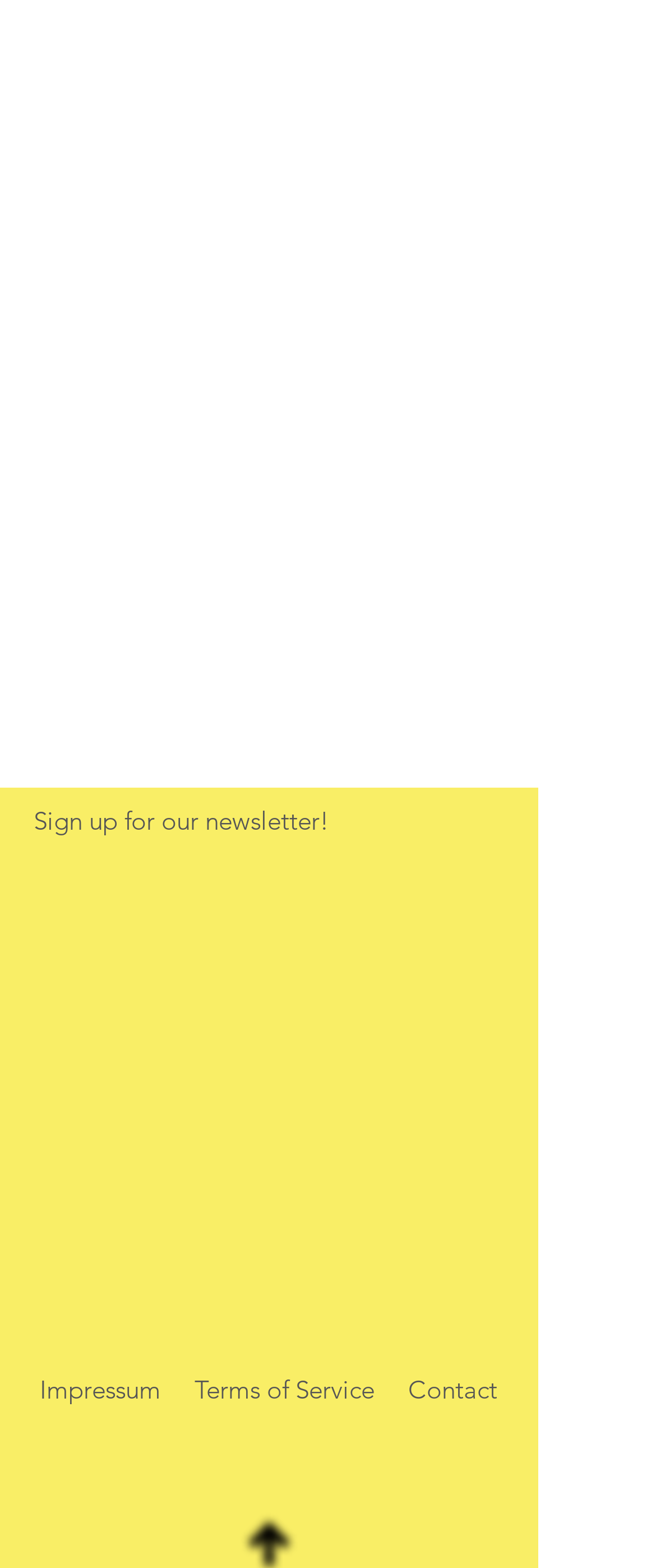Provide the bounding box coordinates for the UI element described in this sentence: "Terms of Service". The coordinates should be four float values between 0 and 1, i.e., [left, top, right, bottom].

[0.296, 0.876, 0.571, 0.896]